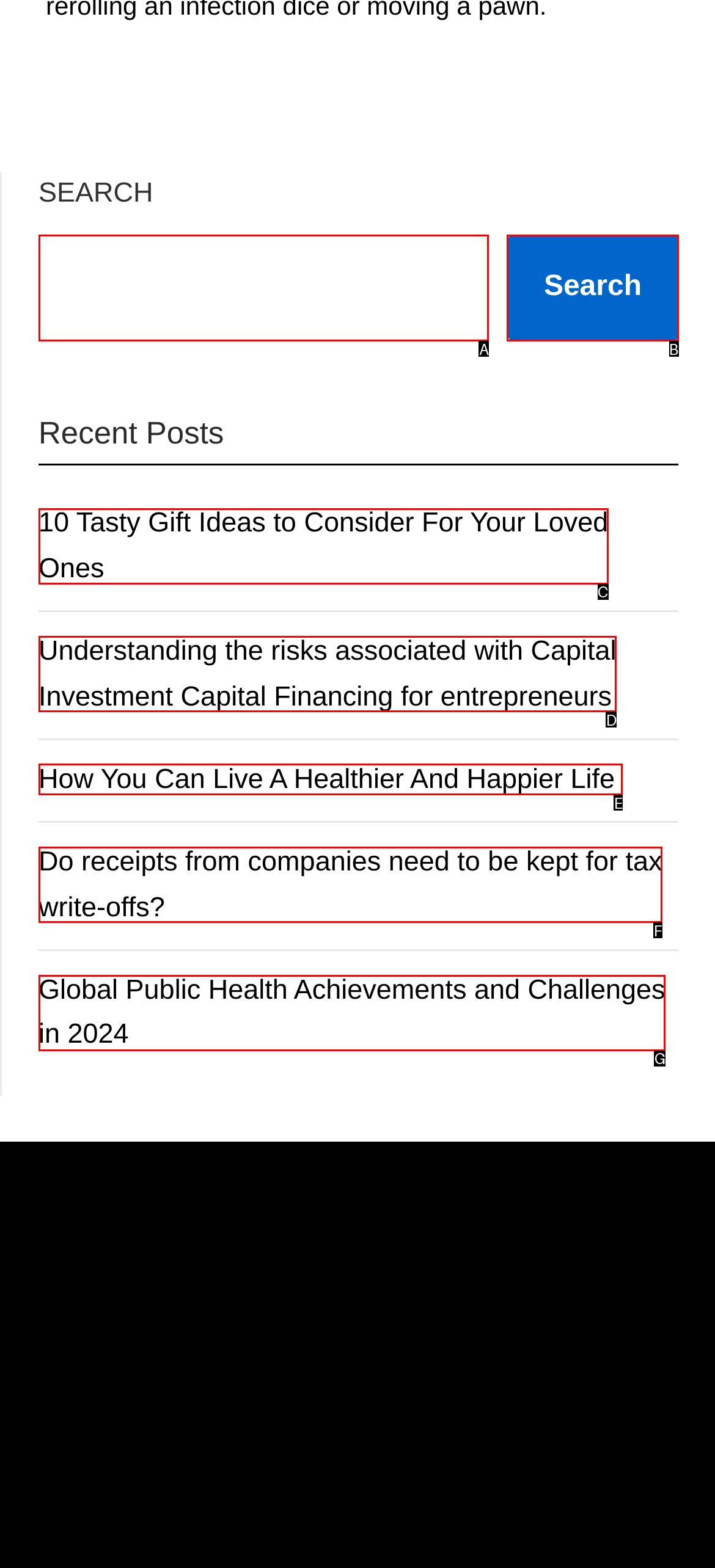Determine which option matches the element description: parent_node: Search name="s"
Answer using the letter of the correct option.

A